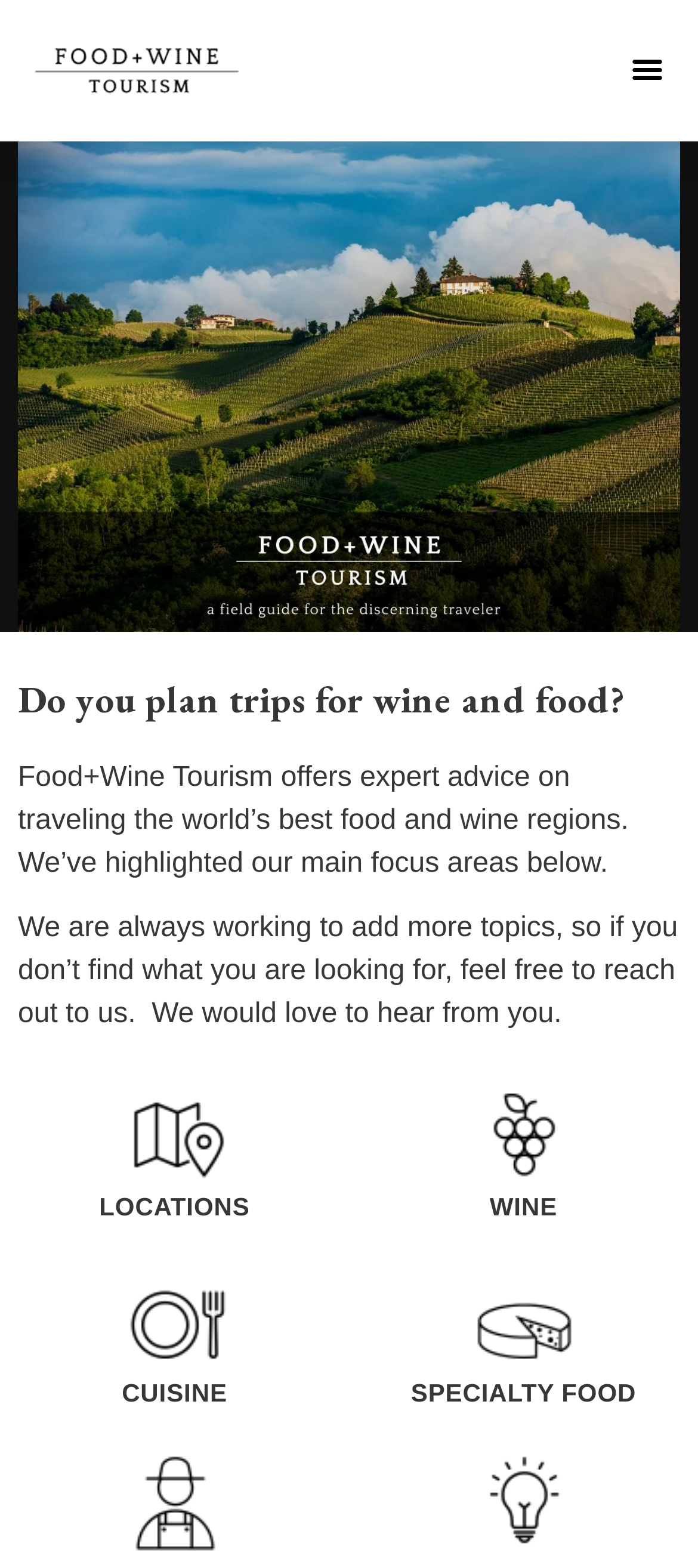What is the tone of the webpage?
Deliver a detailed and extensive answer to the question.

The webpage has an inviting tone, as it encourages users to explore the main focus areas and even invites them to reach out if they don't find what they're looking for. The language used is friendly and welcoming, suggesting that the webpage is intended to be helpful and engaging.